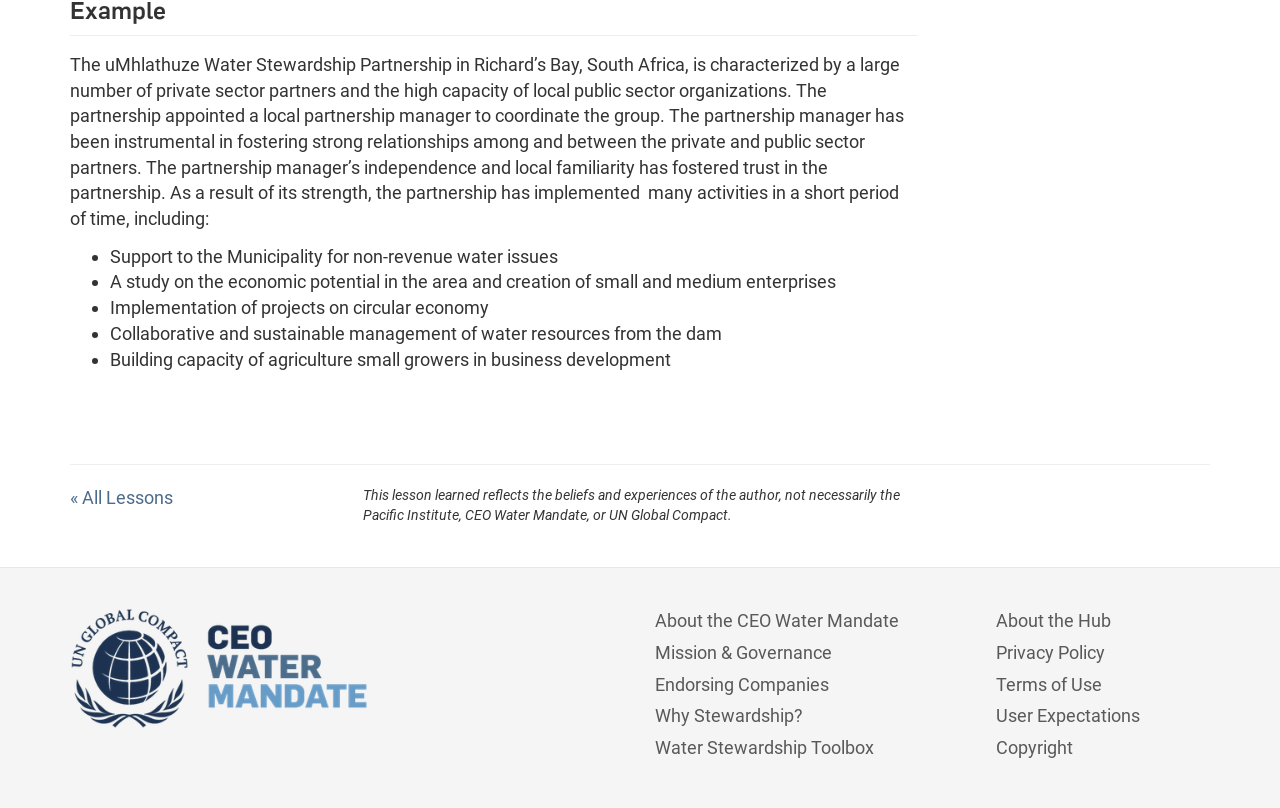Please identify the coordinates of the bounding box that should be clicked to fulfill this instruction: "Read about Beyond the Stable event".

None